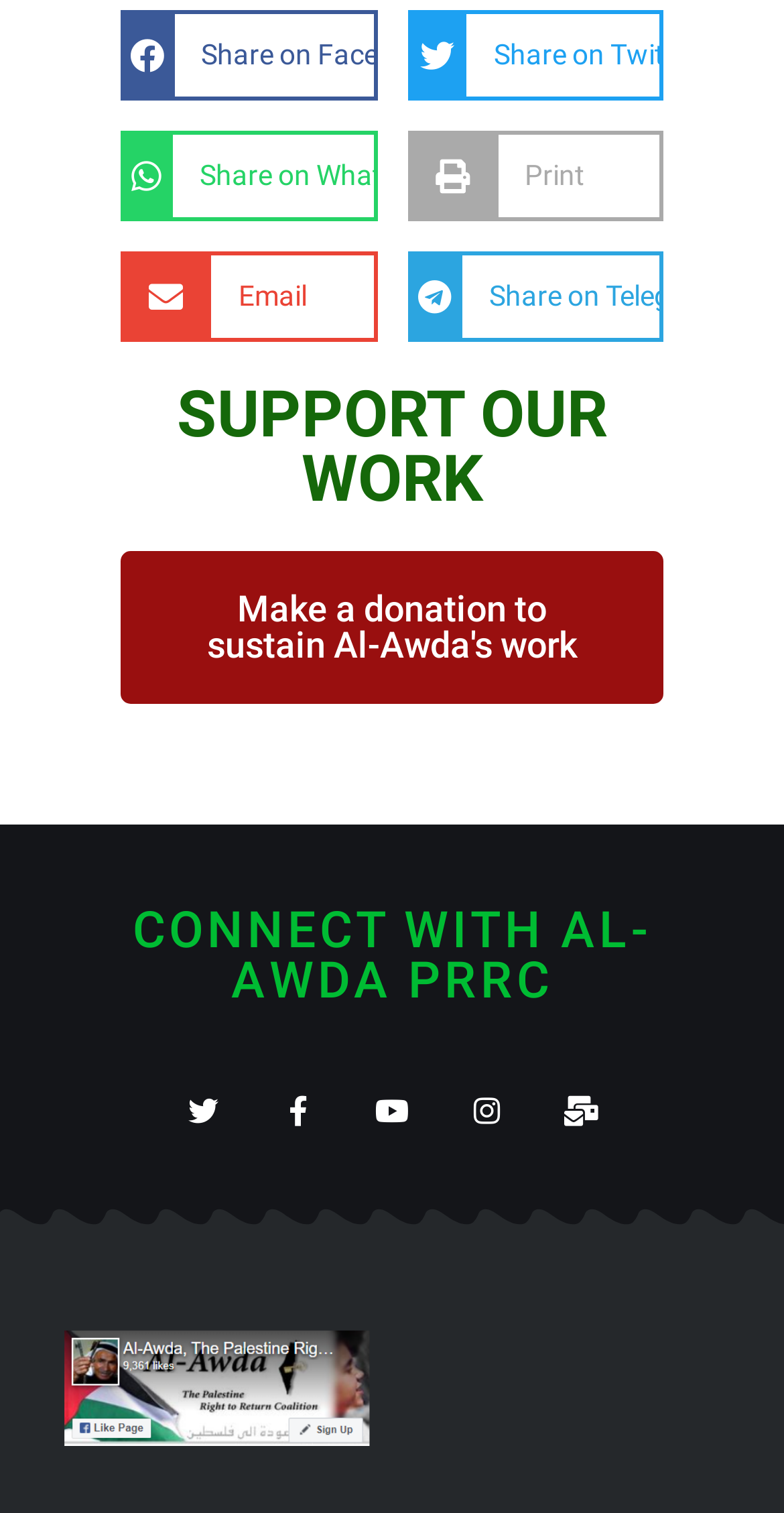Locate the bounding box coordinates of the region to be clicked to comply with the following instruction: "Share on WhatsApp". The coordinates must be four float numbers between 0 and 1, in the form [left, top, right, bottom].

[0.154, 0.086, 0.481, 0.146]